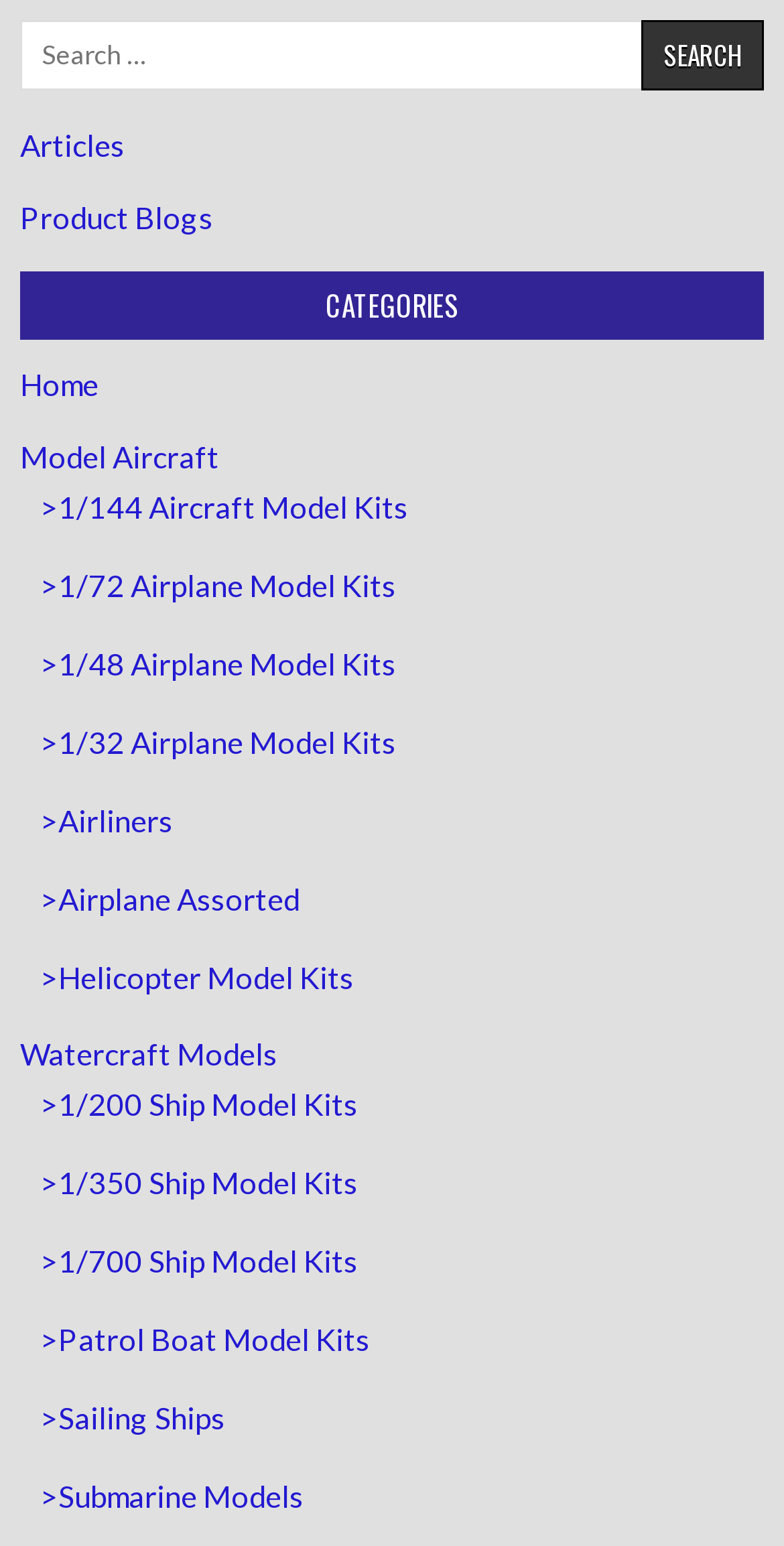Refer to the image and offer a detailed explanation in response to the question: How many types of ship model kits are available?

Under the 'Watercraft Models' category, there are links to '>1/200 Ship Model Kits', '>1/350 Ship Model Kits', '>1/700 Ship Model Kits', and others. This indicates that the website offers at least four types of ship model kits in different scales.